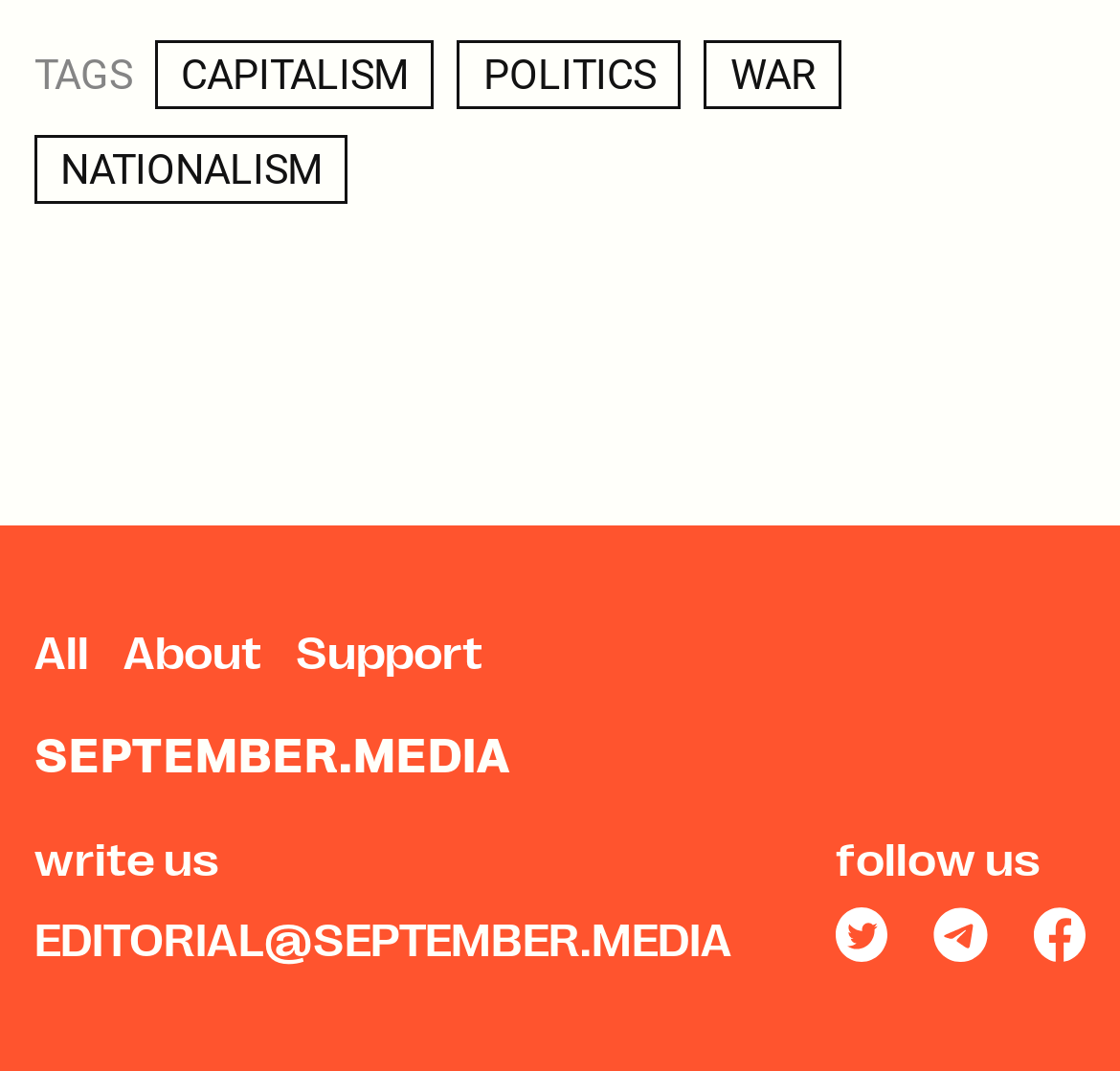Could you locate the bounding box coordinates for the section that should be clicked to accomplish this task: "Click on the 'Order now' button".

None